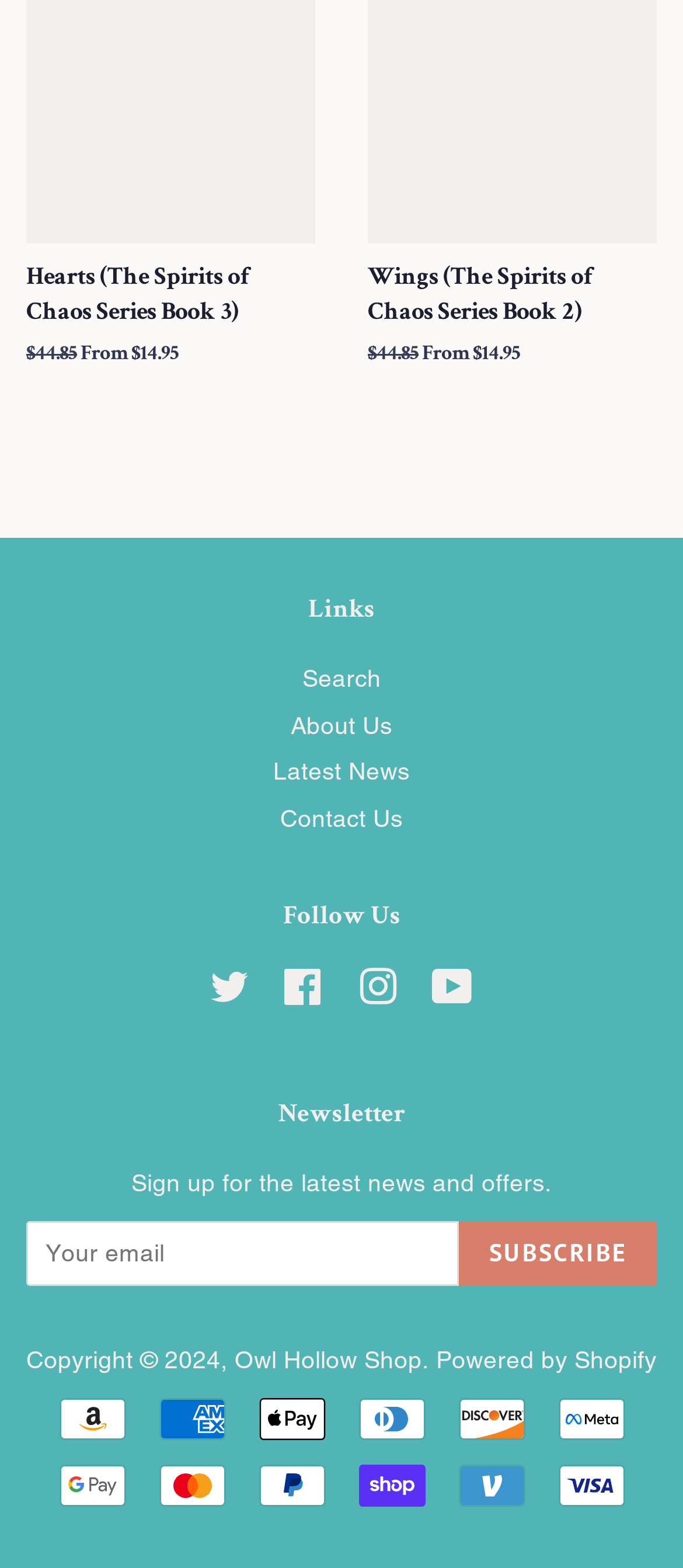Identify the bounding box coordinates of the section to be clicked to complete the task described by the following instruction: "Follow on Twitter". The coordinates should be four float numbers between 0 and 1, formatted as [left, top, right, bottom].

[0.308, 0.625, 0.364, 0.643]